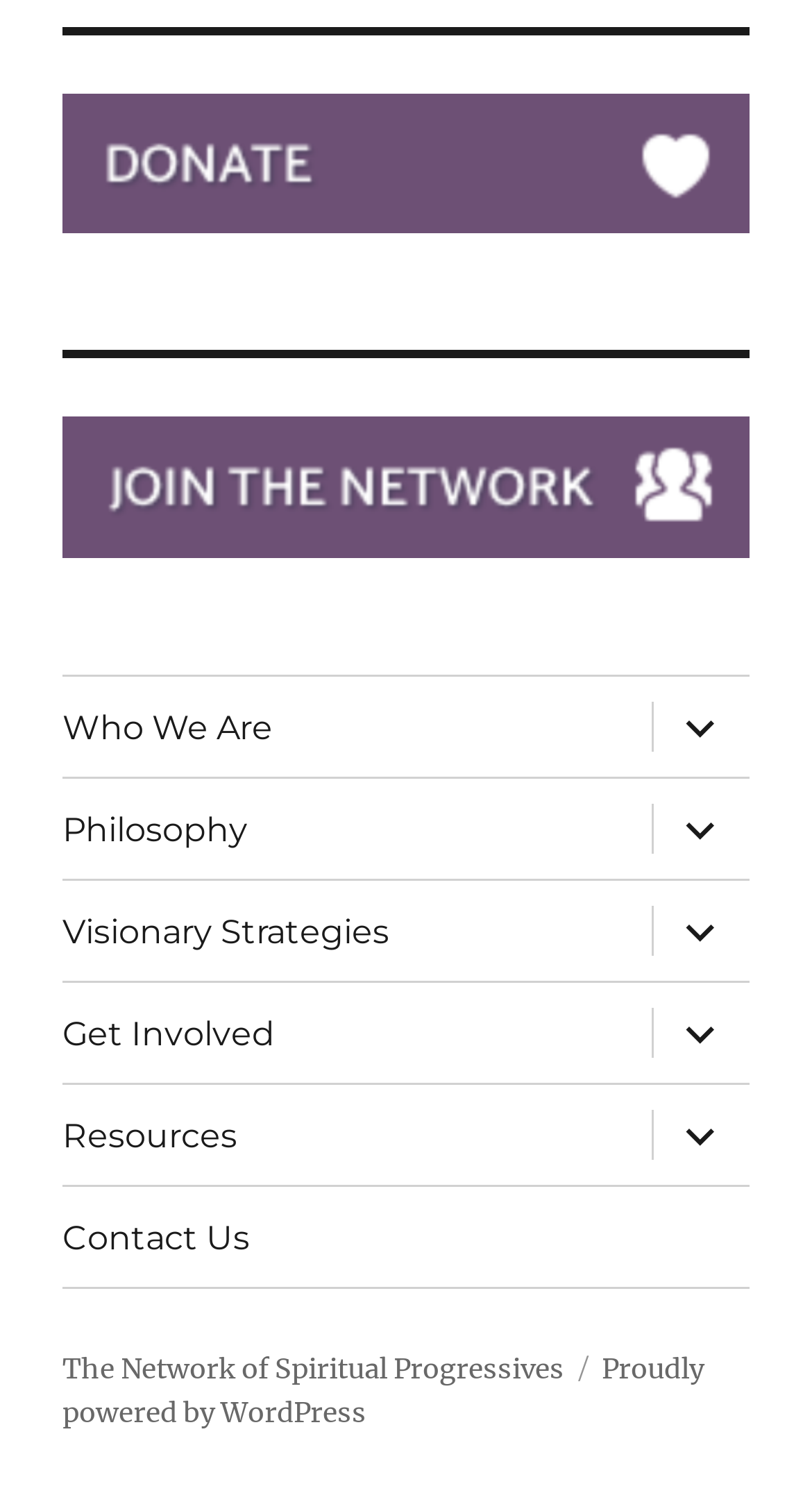Please find the bounding box coordinates of the element that must be clicked to perform the given instruction: "Expand child menu of Philosophy". The coordinates should be four float numbers from 0 to 1, i.e., [left, top, right, bottom].

[0.8, 0.522, 0.923, 0.589]